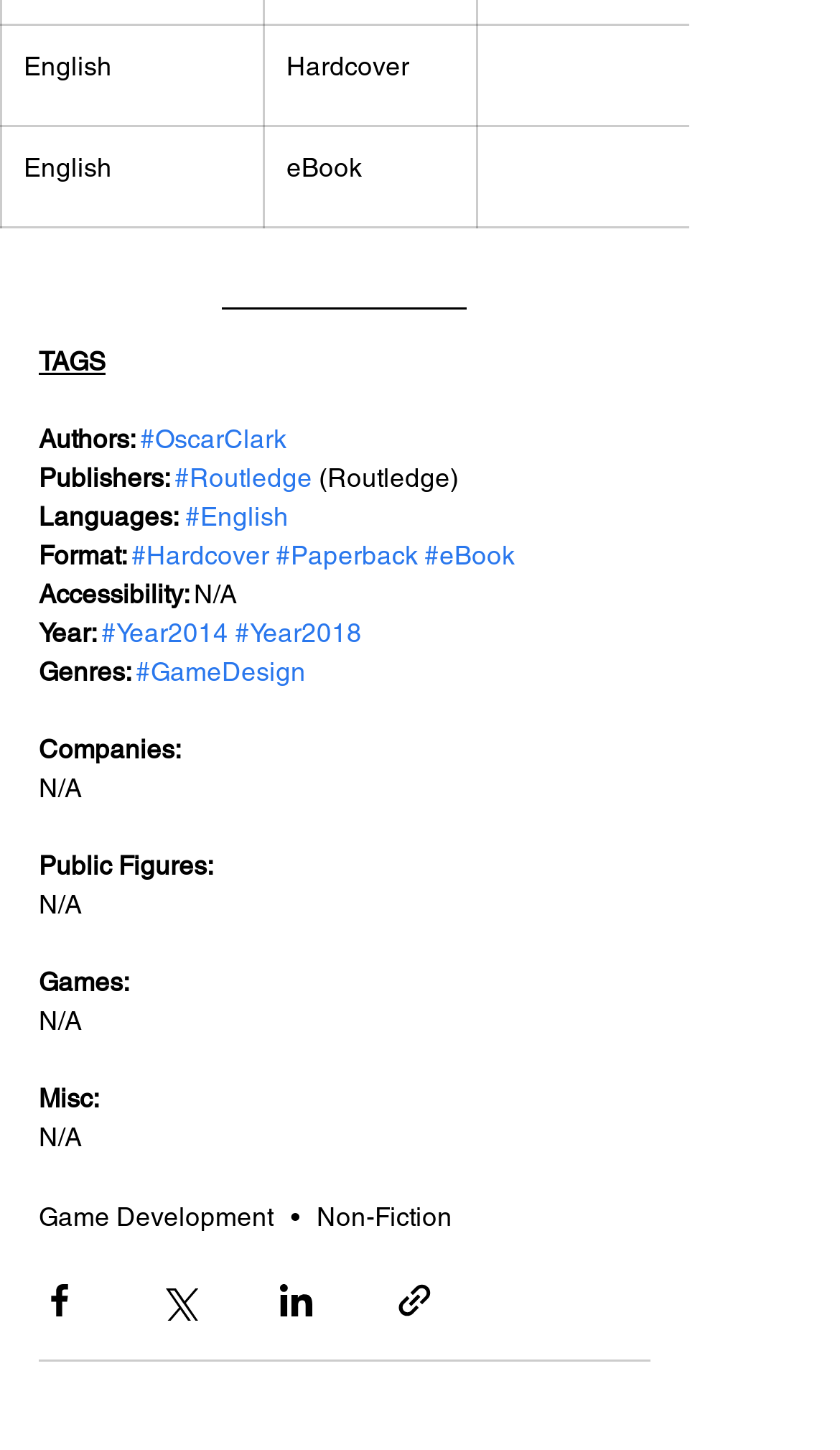Answer the question briefly using a single word or phrase: 
What is the format of the book?

Hardcover, eBook, Paperback